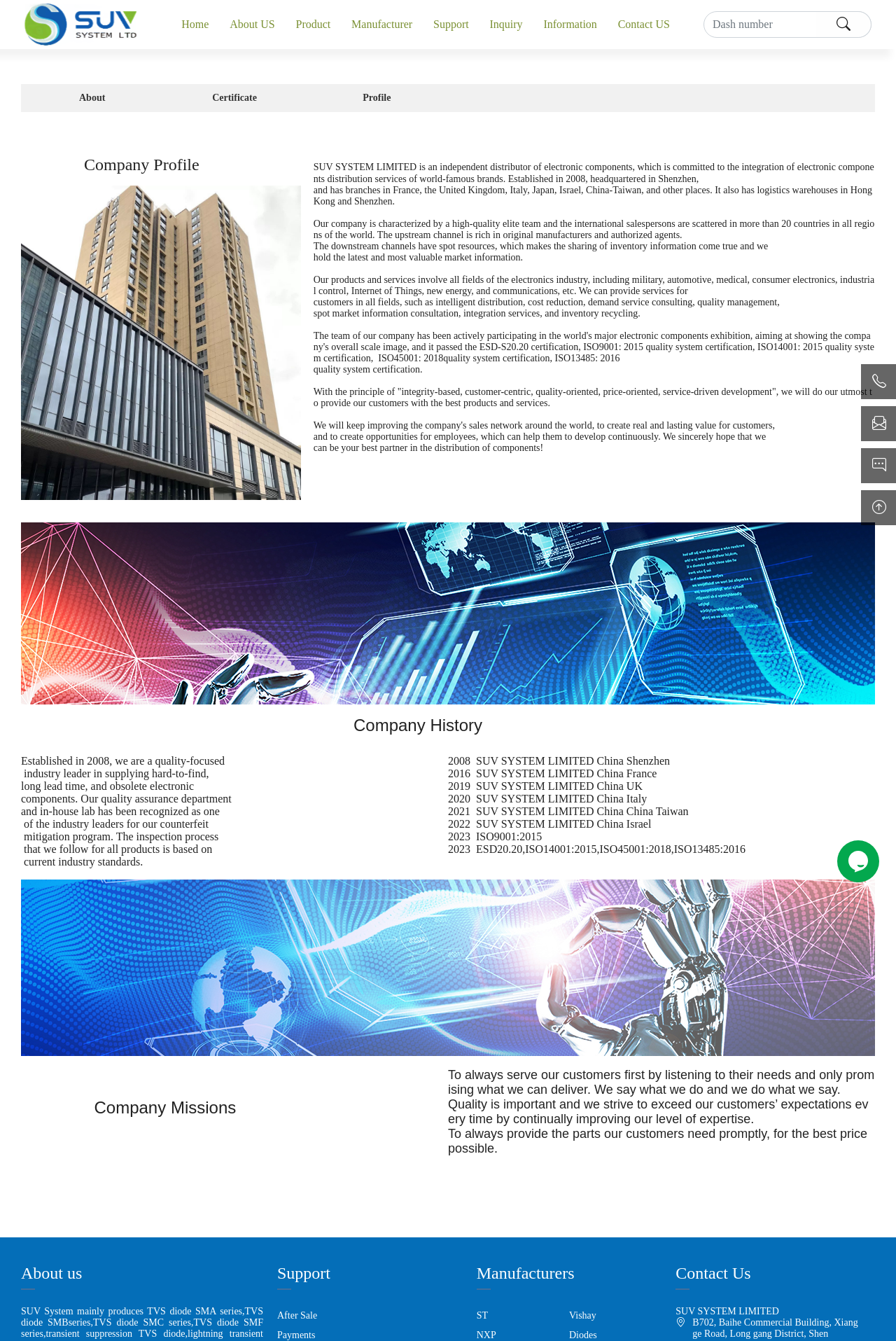How many images are on the webpage?
Based on the image, answer the question with as much detail as possible.

There are four images on the webpage. One is the company logo, another is a product image, and the other two are background images. These images can be found by scrolling down the webpage and looking for visual elements.